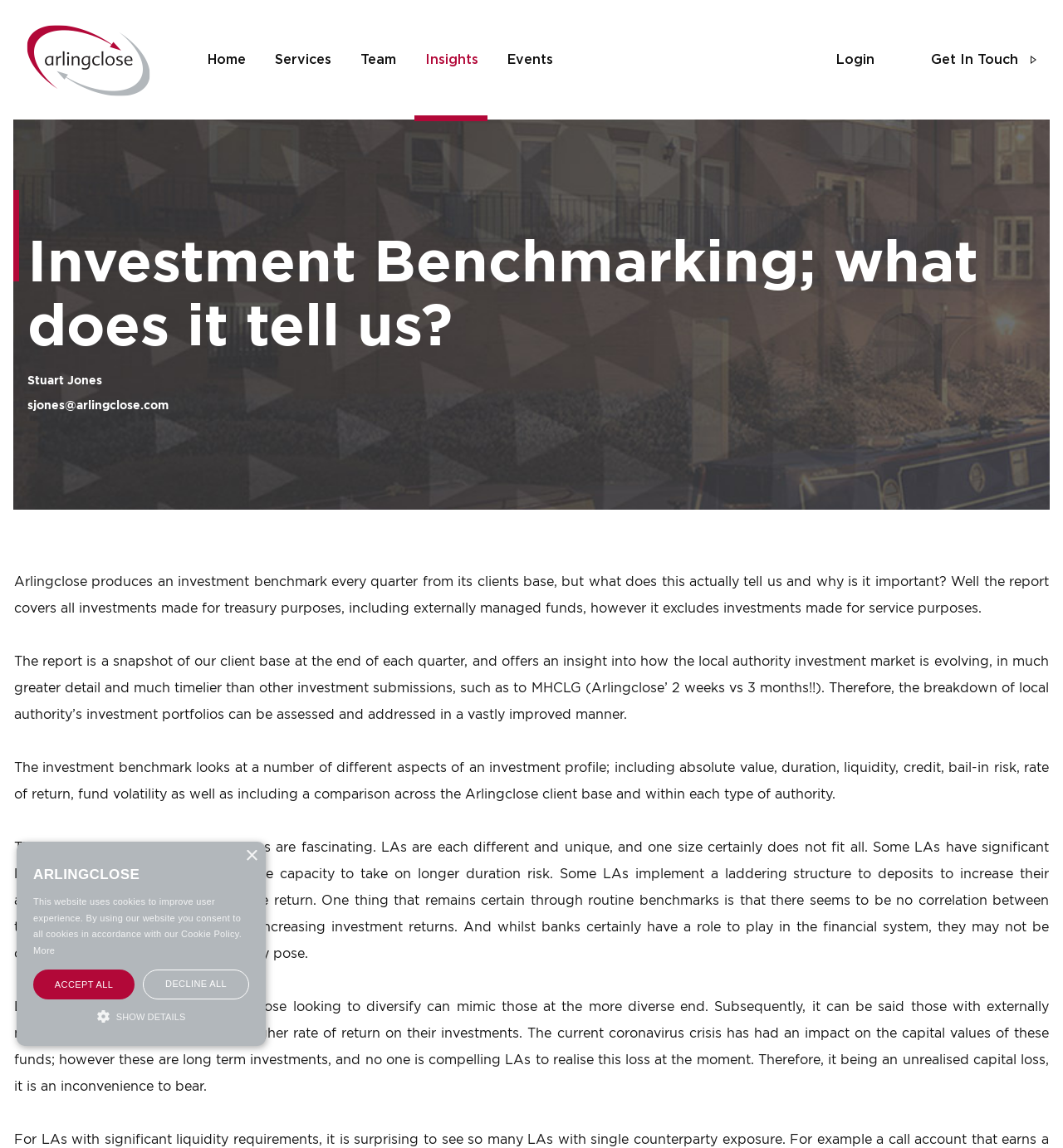Give a detailed account of the webpage, highlighting key information.

The webpage is about Arlingclose's quarterly investment benchmarking, with a focus on what it tells us. At the top, there is a navigation menu with links to "Home", "Services", "Team", "Insights", and "Events". On the right side of the navigation menu, there are links to "Login" and "Get In Touch". 

Below the navigation menu, there is a heading that reads "Investment Benchmarking; what does it tell us?" with a link to an email address "sjones@arlingclose.com". 

The main content of the webpage is divided into four paragraphs that explain what the investment benchmarking report covers, its importance, and what insights it provides into the local authority investment market. The report is a quarterly snapshot of Arlingclose's client base, offering a detailed and timely look at how the market is evolving. It breaks down local authority investment portfolios and assesses various aspects of an investment profile, including absolute value, duration, liquidity, credit, and rate of return.

The webpage also has a section that discusses the trends from local authority returns, highlighting the uniqueness of each local authority and the lack of correlation between taking on additional credit risk and increasing investment returns.

At the bottom of the webpage, there is a cookie policy notification with buttons to "Close", "ACCEPT ALL", "DECLINE ALL", and "SHOW DETAILS". The notification also includes a link to "More" information and a "SETTINGS" button. There are two images on the webpage, one being the Cookie-Script logo and the other being an icon next to the "SHOW DETAILS" button.